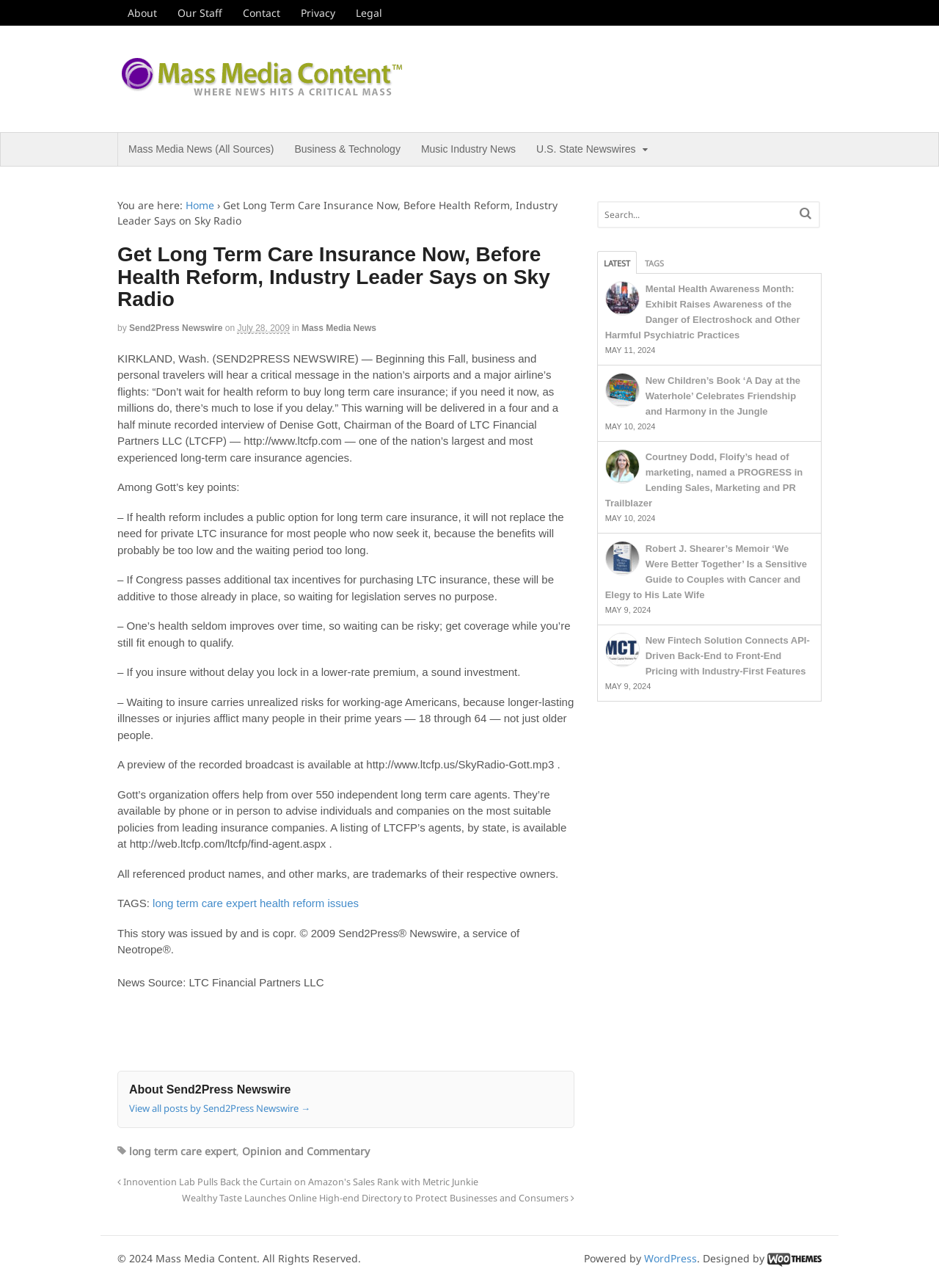Can you find the bounding box coordinates for the UI element given this description: "Tags"? Provide the coordinates as four float numbers between 0 and 1: [left, top, right, bottom].

[0.679, 0.195, 0.714, 0.212]